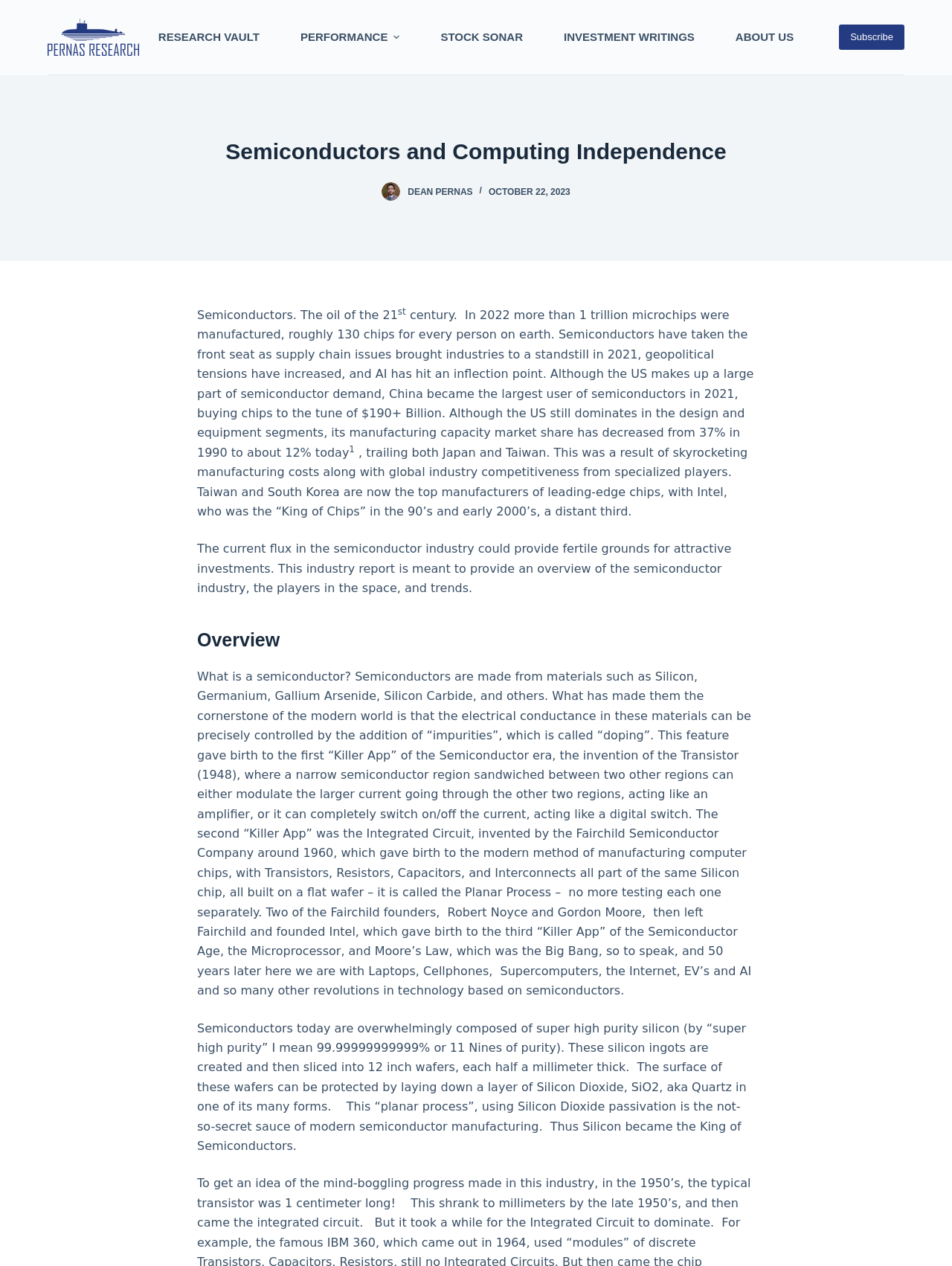Respond to the question with just a single word or phrase: 
What is the main topic of the webpage?

Semiconductors